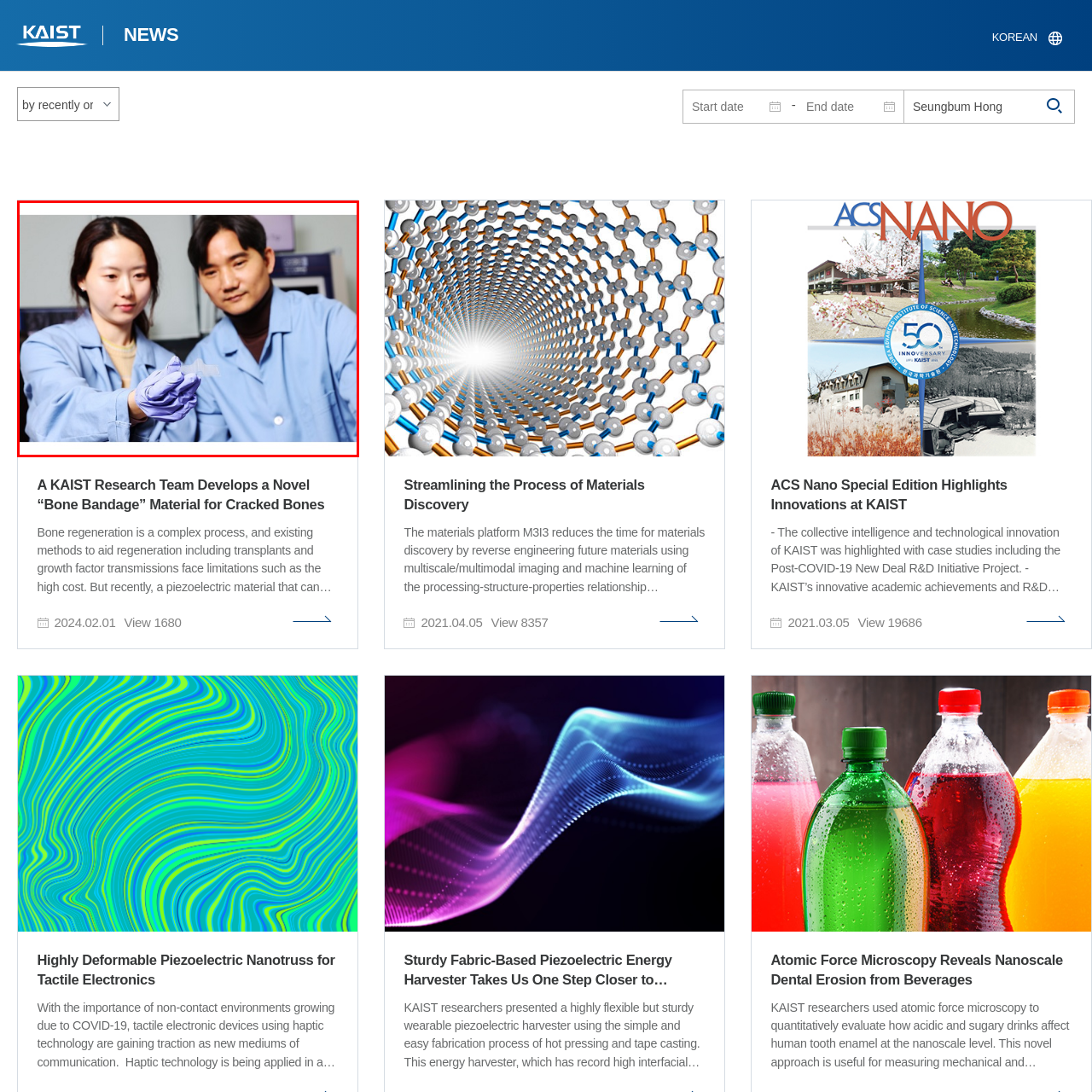Thoroughly describe the contents of the picture within the red frame.

In a laboratory setting, two researchers from KAIST are focused on a translucent, flexible biomaterial designed for advanced applications in bone regeneration. The woman on the left, wearing a blue lab coat and a pair of purple gloves, delicately holds the material, showcasing its innovative properties. Beside her, a male colleague observes attentively, highlighting a collaborative effort in biomedical research. Their work is part of a broader study aimed at developing piezoelectric scaffolds that enhance bone healing by mimicking the natural environment necessary for regeneration. This research represents a significant advancement in materials science, with potential applications in medical treatments and regenerative medicine.